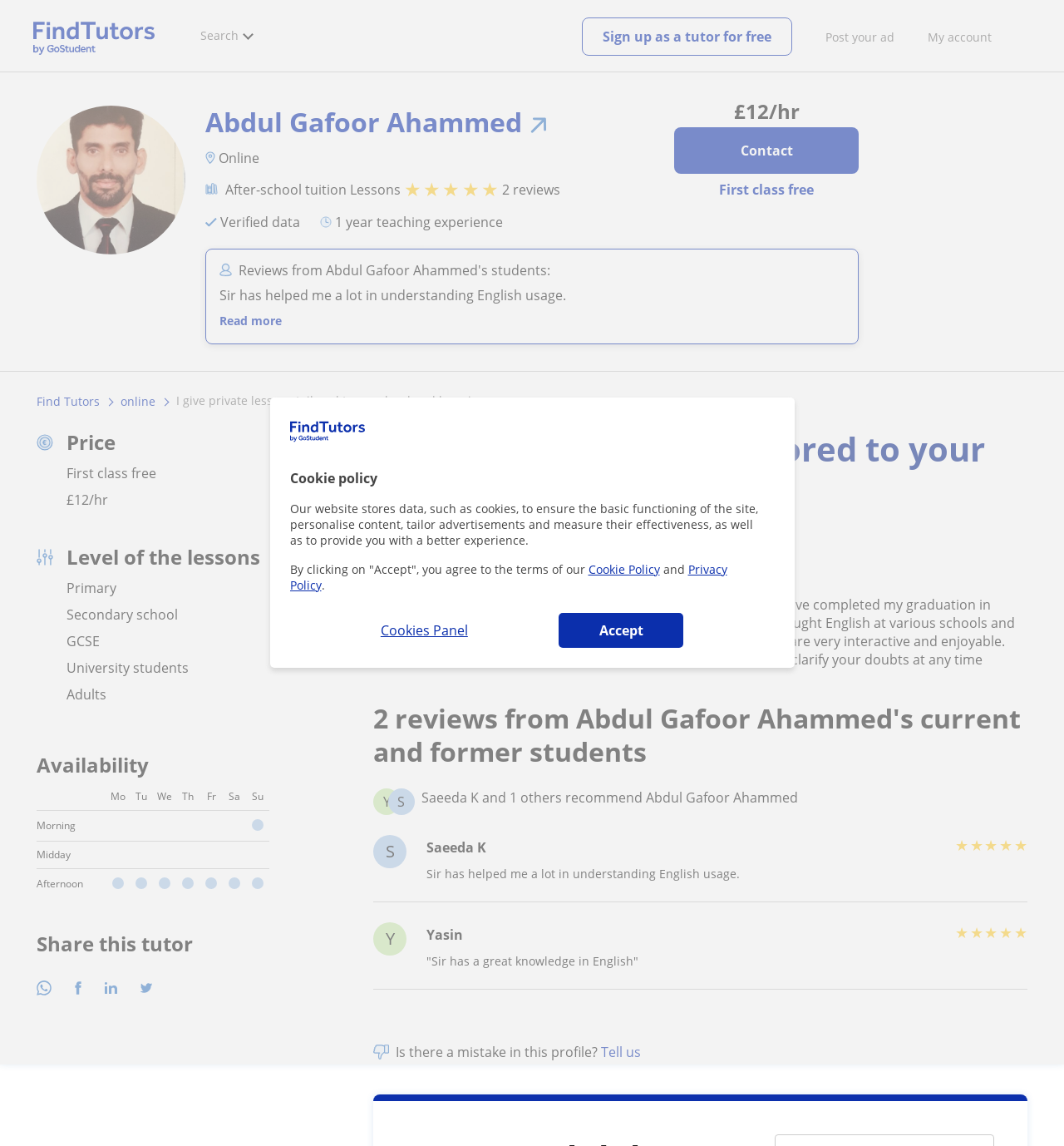What is the price per hour for the lessons?
Please answer the question with a detailed and comprehensive explanation.

The price per hour for the lessons is mentioned in the webpage as '£12/hr' which is displayed next to the 'Price' image.